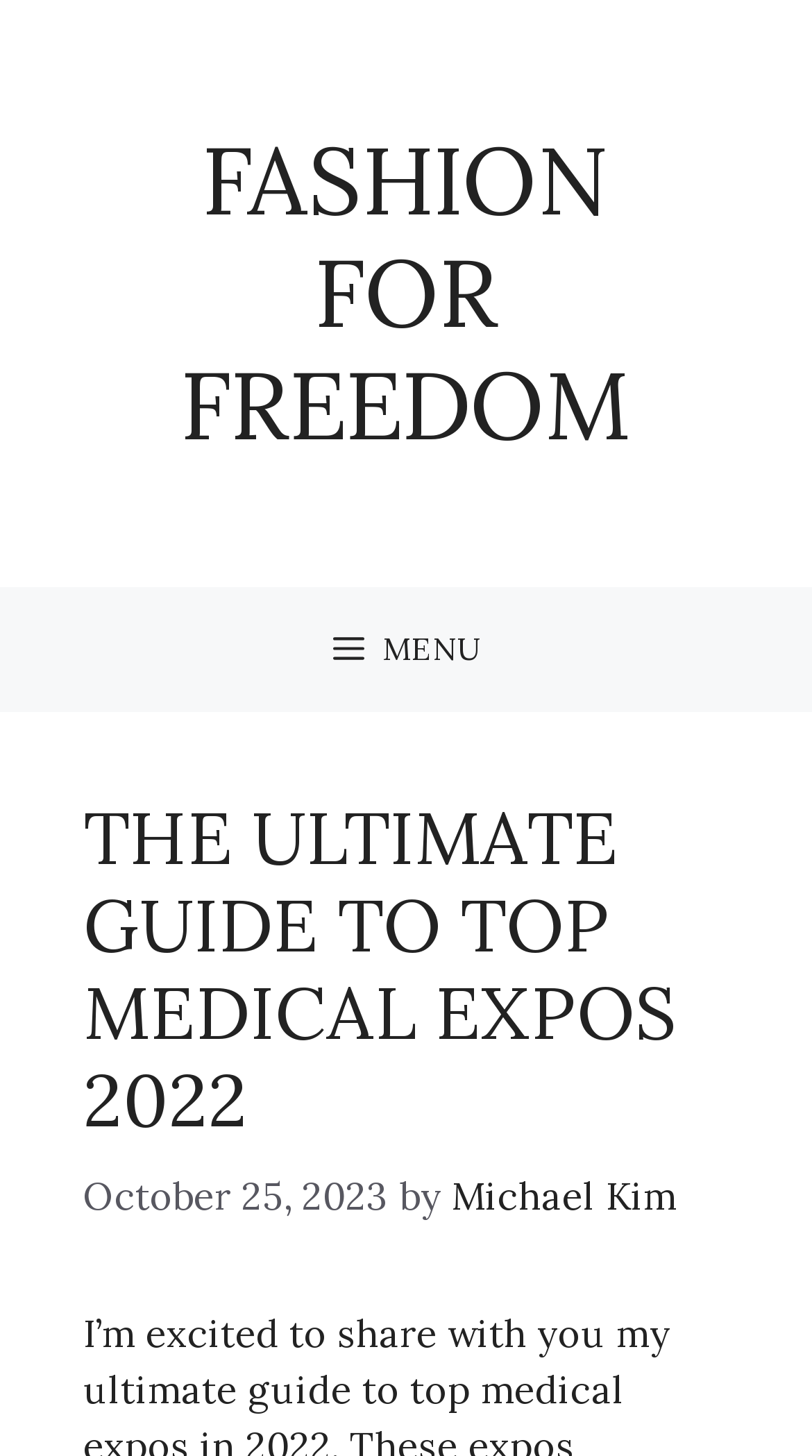Who is the author of the article?
From the details in the image, provide a complete and detailed answer to the question.

I identified the author by looking at the link element within the header section, which contains the text 'Michael Kim'.